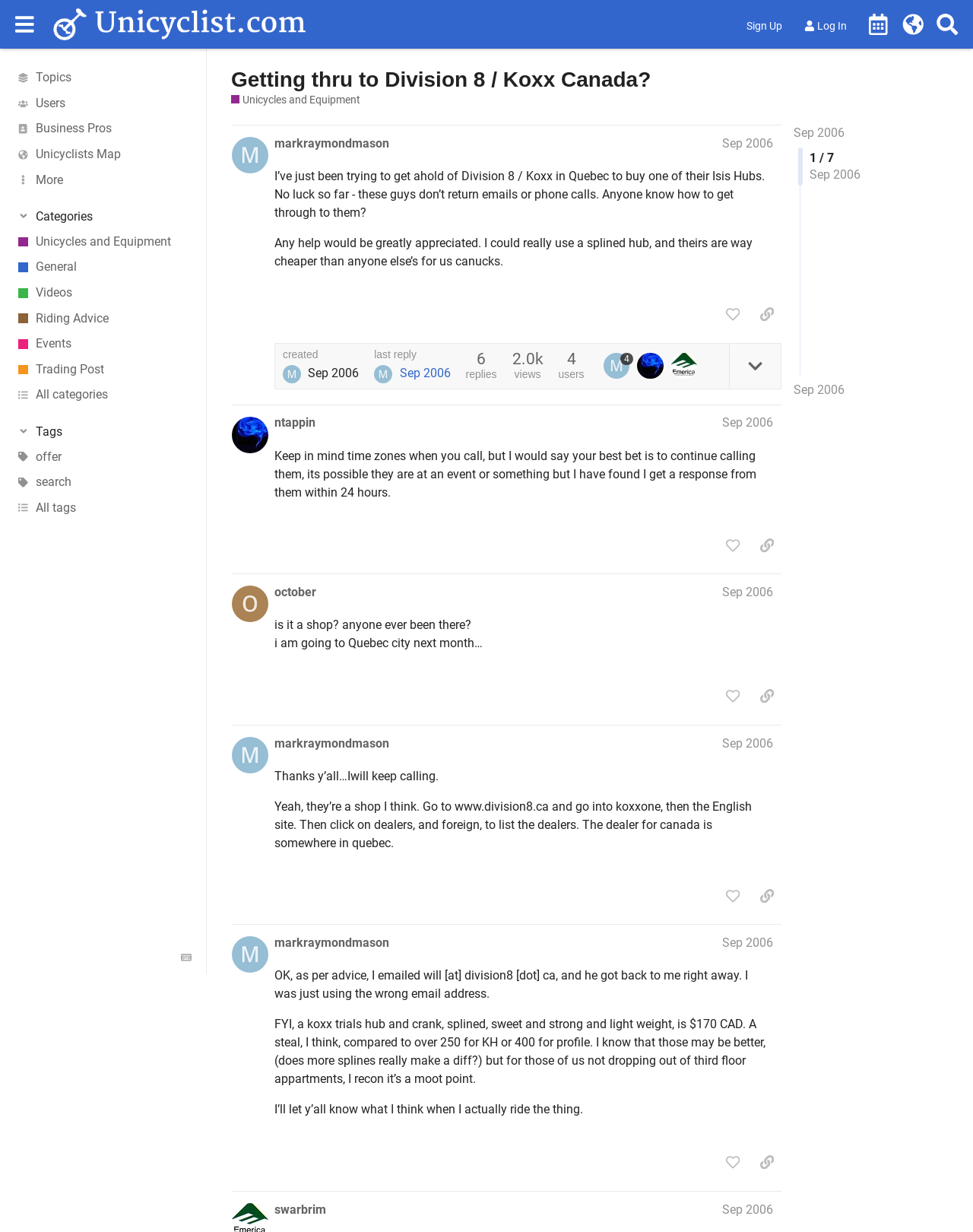Give a one-word or one-phrase response to the question: 
What is the date of the first post?

Sep 12, 2006